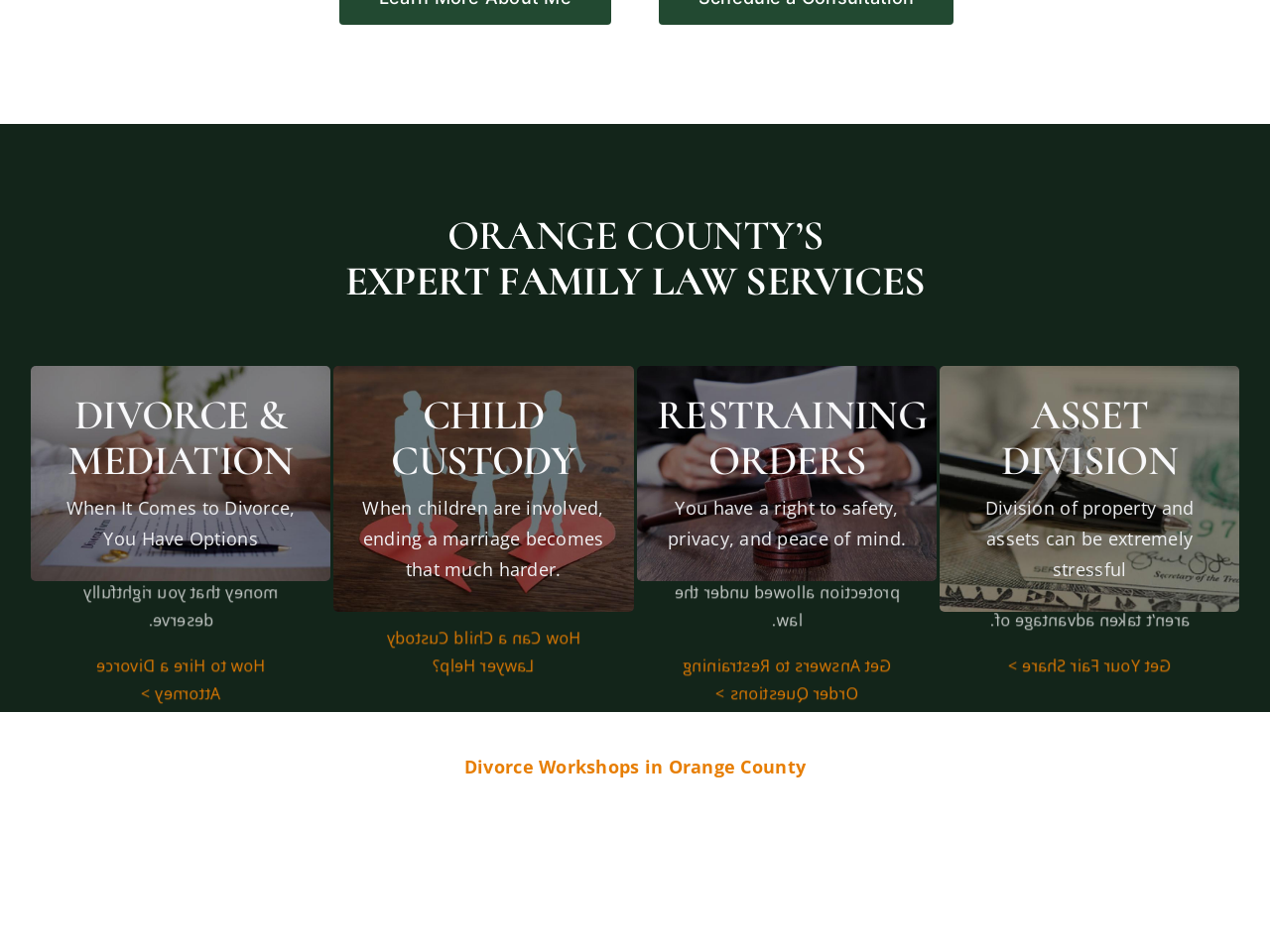How many sections are there on this webpage?
Based on the image, give a one-word or short phrase answer.

4